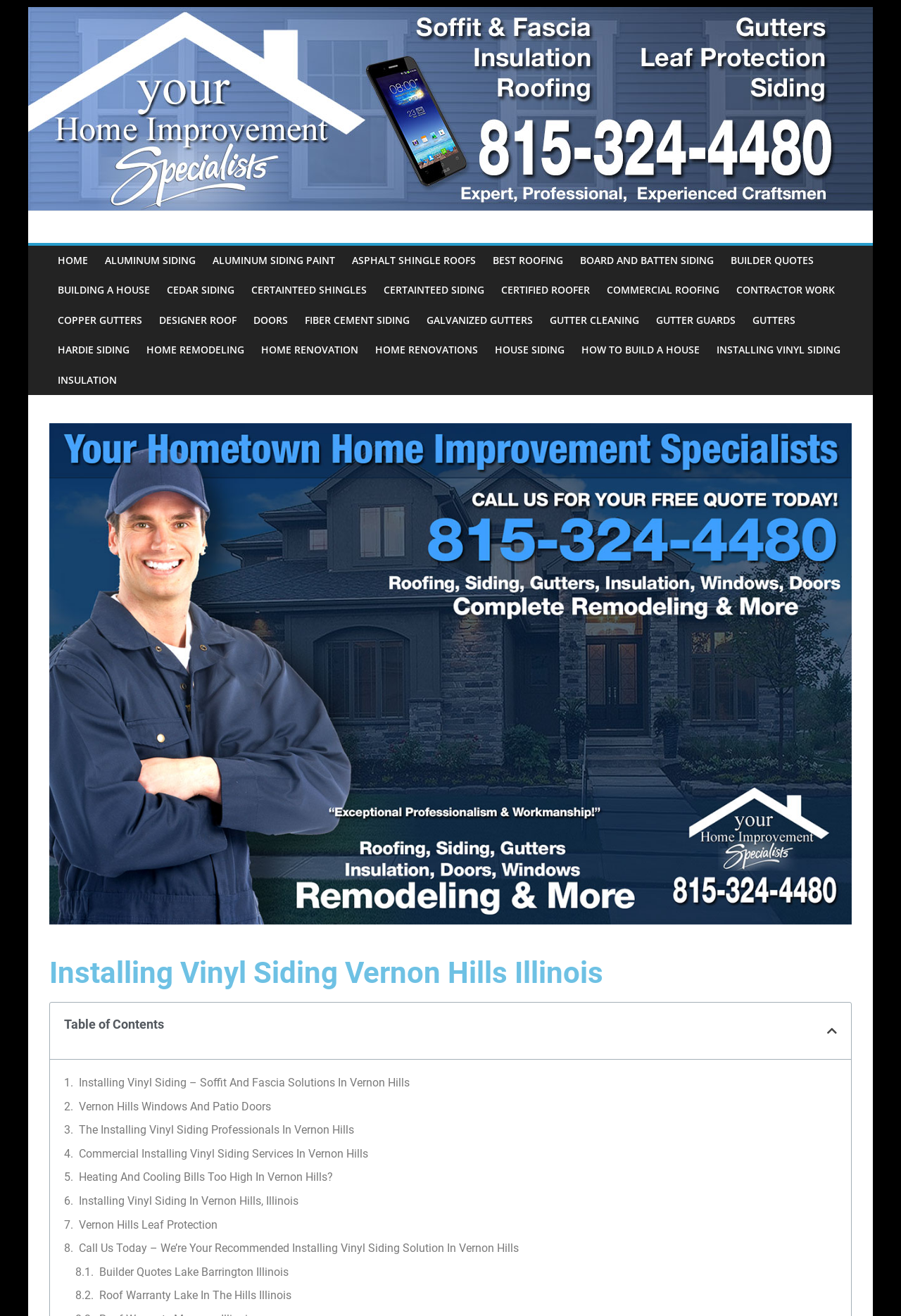Please provide the bounding box coordinates for the element that needs to be clicked to perform the following instruction: "Click VERNON HILLS WINDOWS AND PATIO DOORS". The coordinates should be given as four float numbers between 0 and 1, i.e., [left, top, right, bottom].

[0.088, 0.834, 0.301, 0.848]